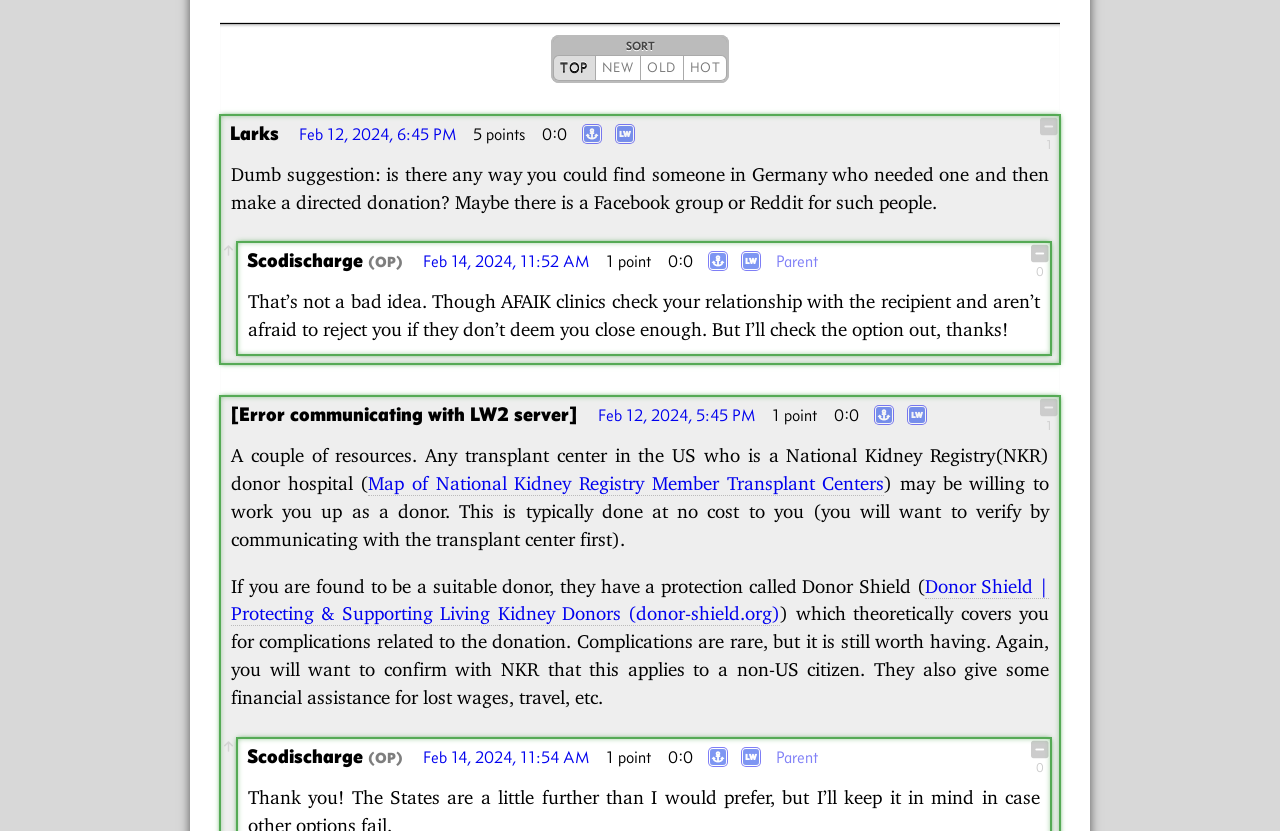Please provide a short answer using a single word or phrase for the question:
What is the relationship between the recipient and the donor in a kidney transplant?

Close enough